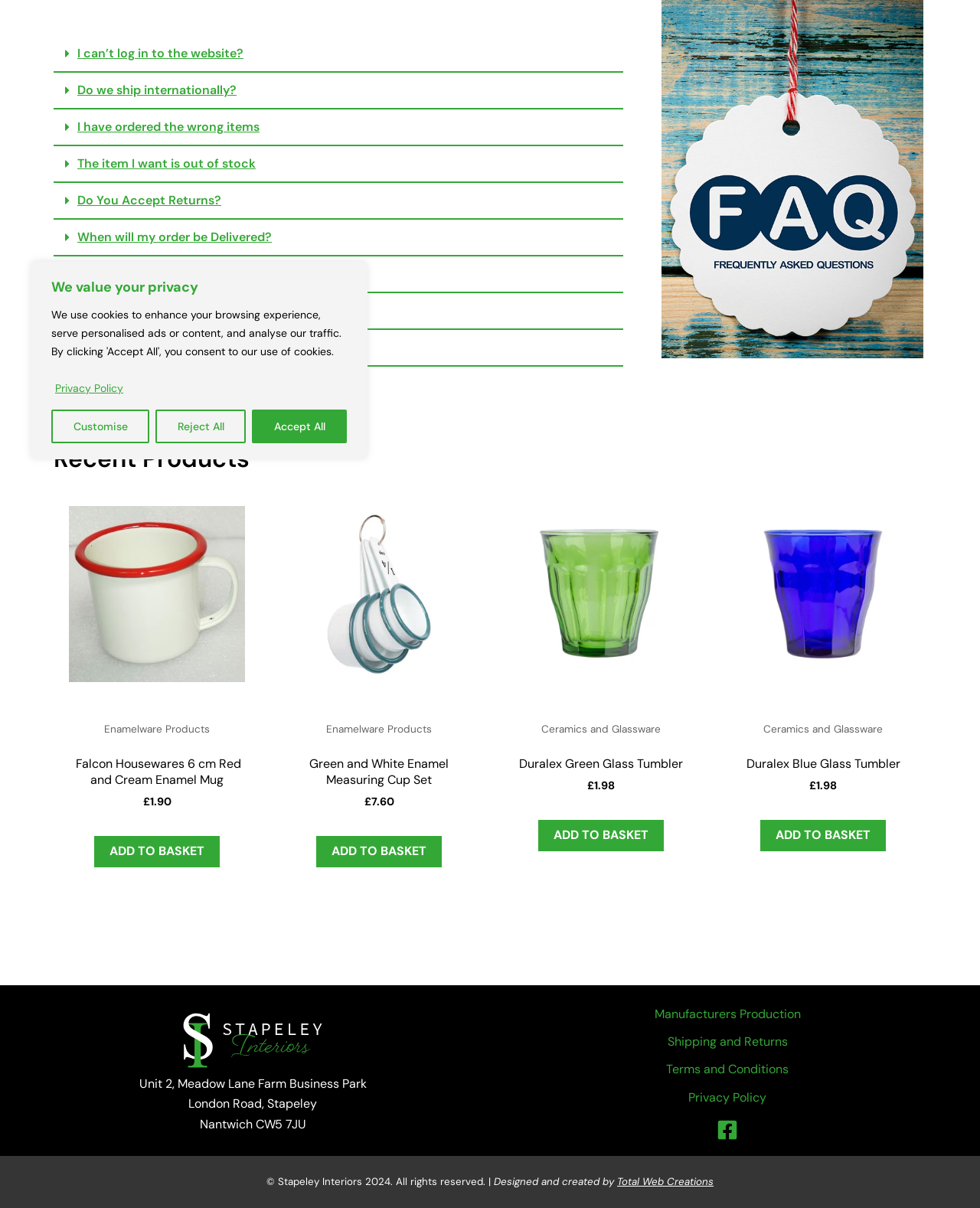Given the description of the UI element: "Add to basket", predict the bounding box coordinates in the form of [left, top, right, bottom], with each value being a float between 0 and 1.

[0.776, 0.679, 0.904, 0.705]